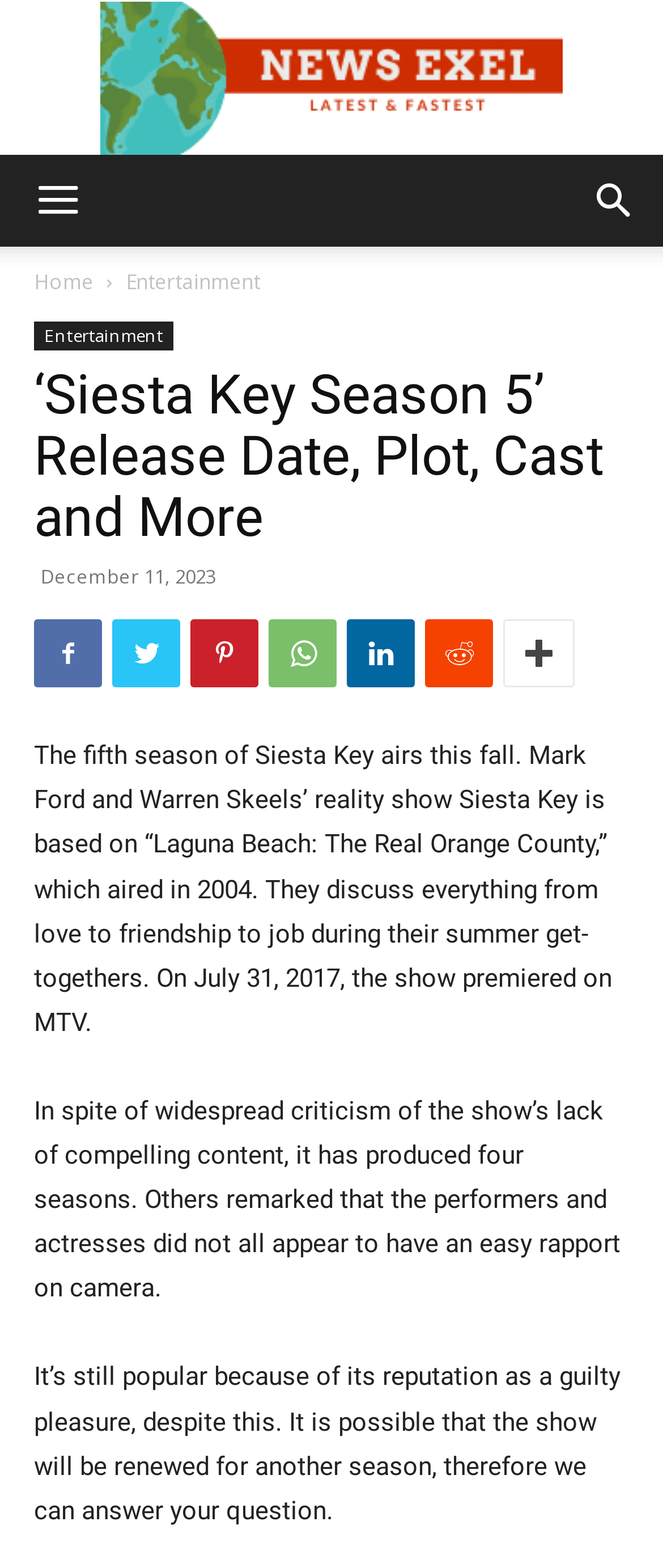What is the topic of the webpage?
Using the image, elaborate on the answer with as much detail as possible.

The topic of the webpage is Siesta Key Season 5, which is a reality show, and the webpage provides information about its release date, plot, cast, and more.